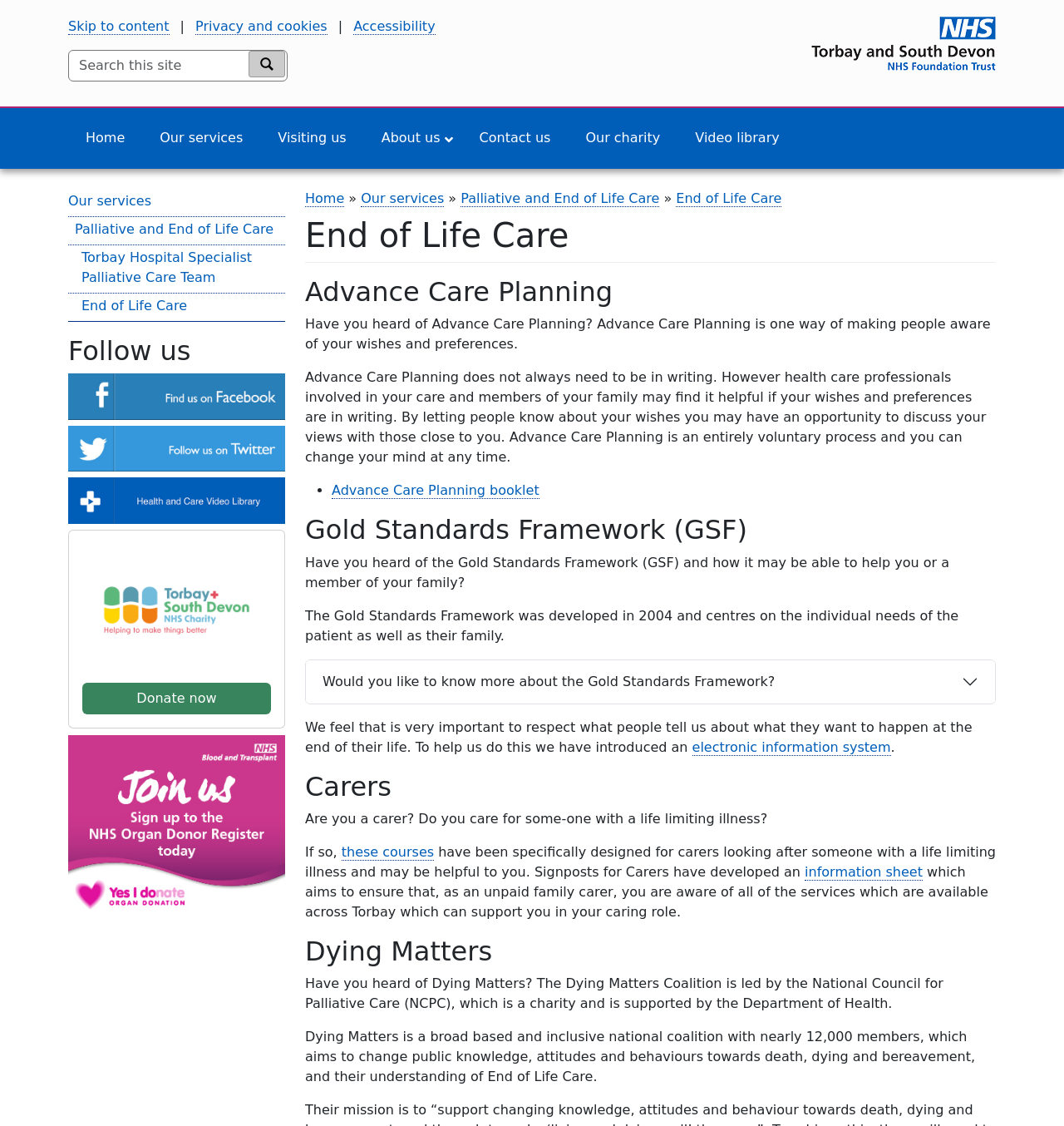What is the name of the framework that may be able to help you or a member of your family?
Please utilize the information in the image to give a detailed response to the question.

I found the answer by reading the heading element that mentions the Gold Standards Framework, which is described as a framework that may be able to help you or a member of your family.